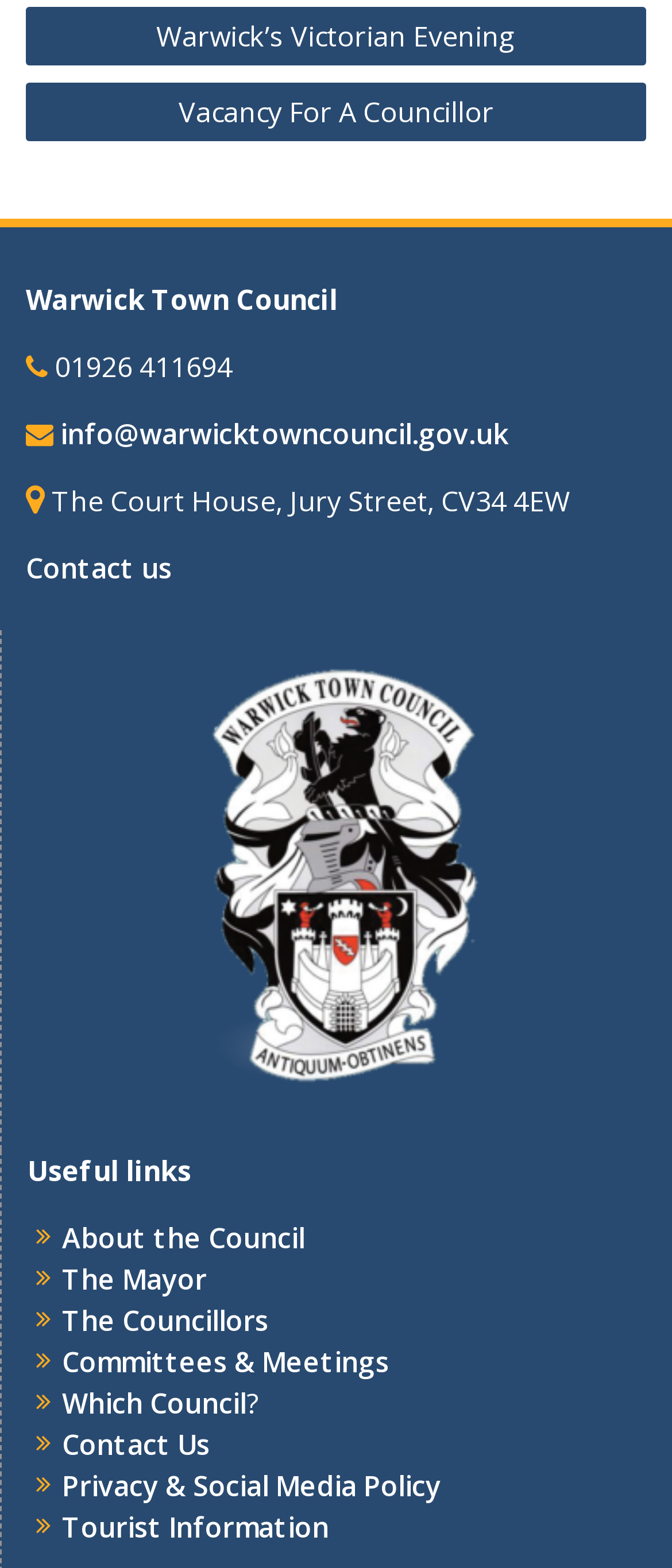Locate the bounding box coordinates of the element I should click to achieve the following instruction: "View product details".

None